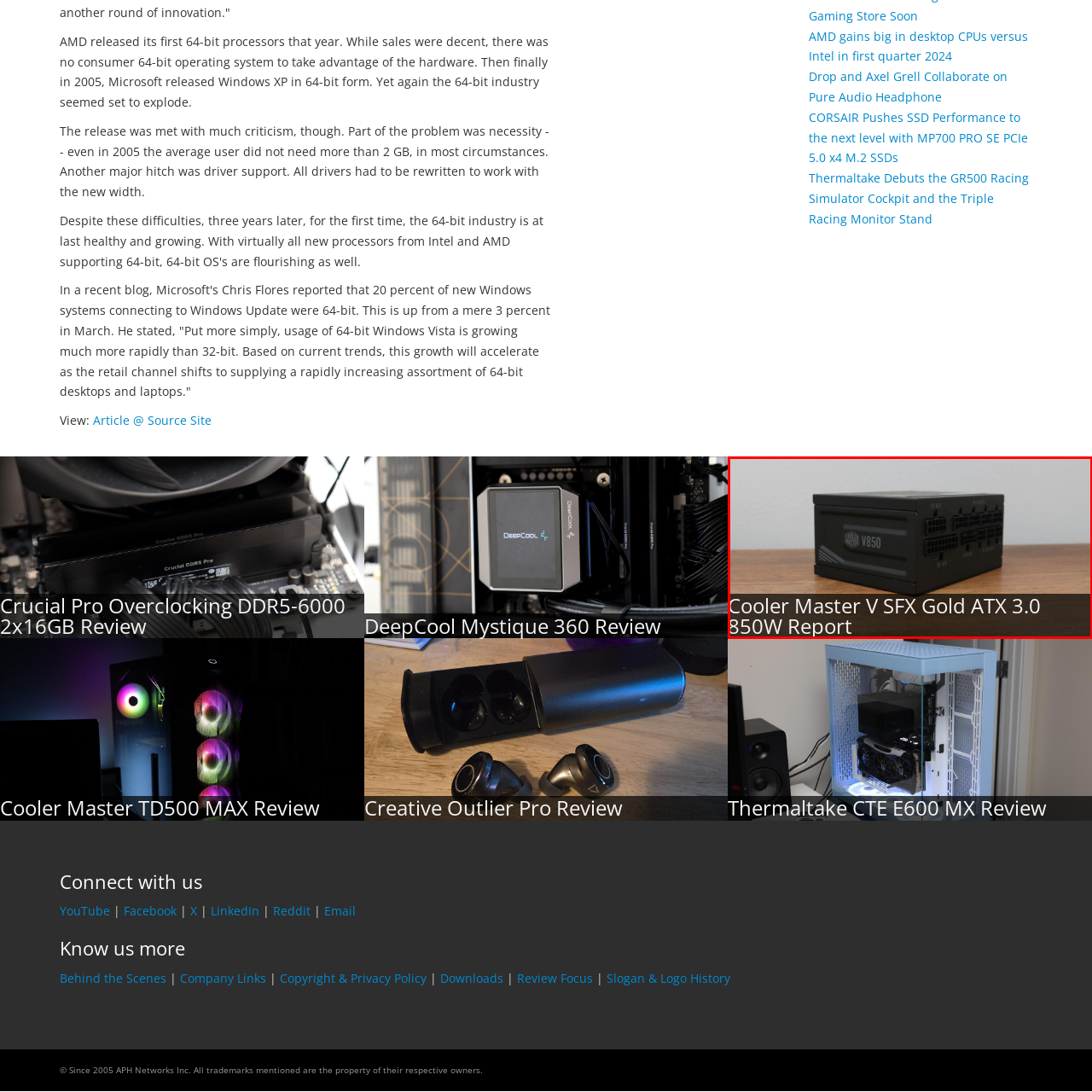Focus on the section encased in the red border, What is the purpose of the modular connectivity ports on the front of the power supply unit? Give your response as a single word or phrase.

customization in cable management